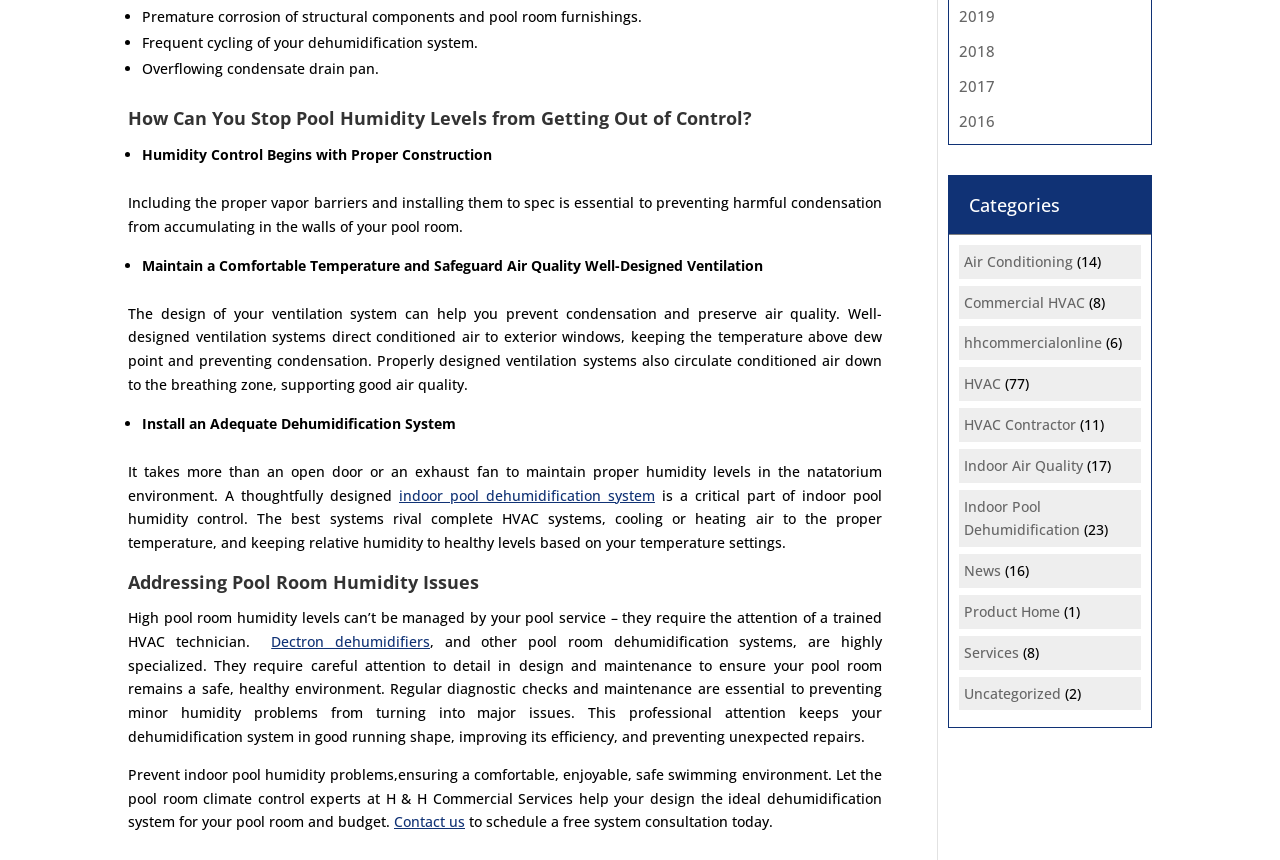Given the following UI element description: "Dectron dehumidifiers", find the bounding box coordinates in the webpage screenshot.

[0.212, 0.735, 0.336, 0.757]